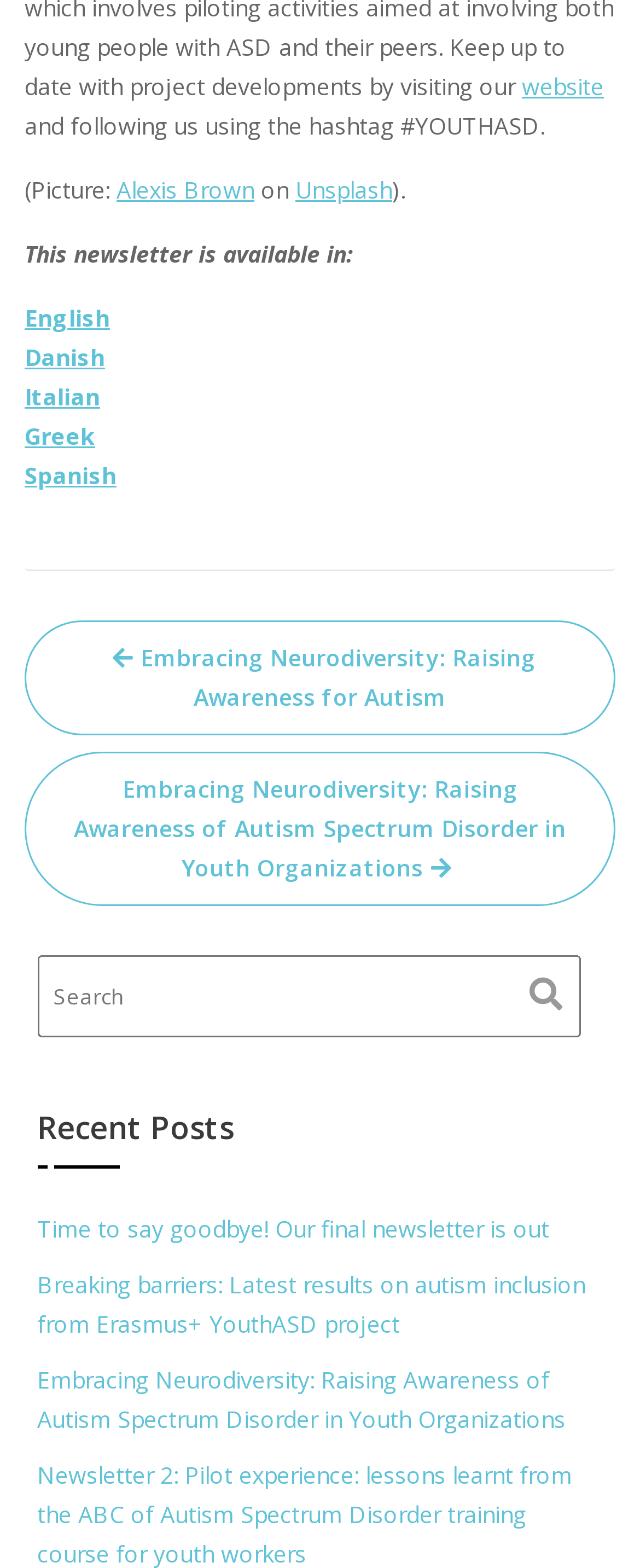Please determine the bounding box coordinates of the clickable area required to carry out the following instruction: "Share this story on Facebook". The coordinates must be four float numbers between 0 and 1, represented as [left, top, right, bottom].

None